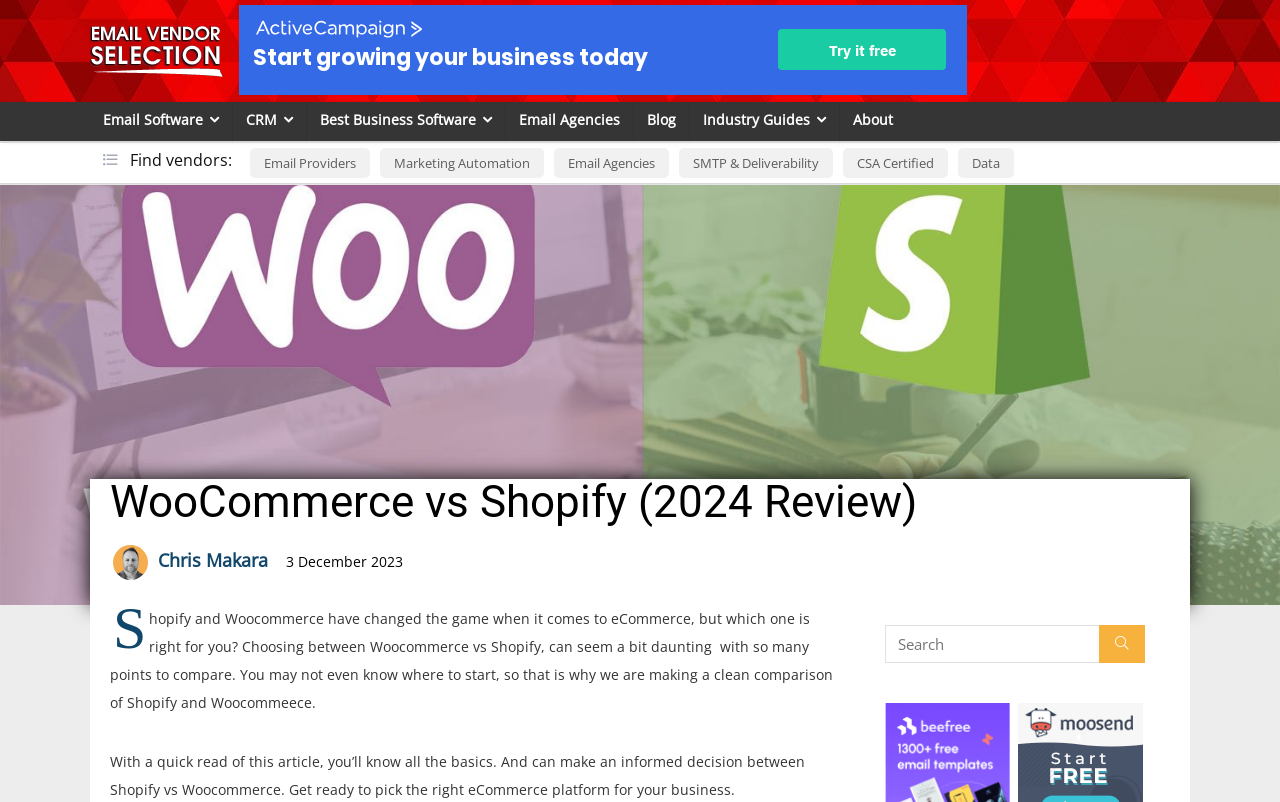Determine the bounding box of the UI element mentioned here: "Find vendors:". The coordinates must be in the format [left, top, right, bottom] with values ranging from 0 to 1.

[0.091, 0.178, 0.191, 0.226]